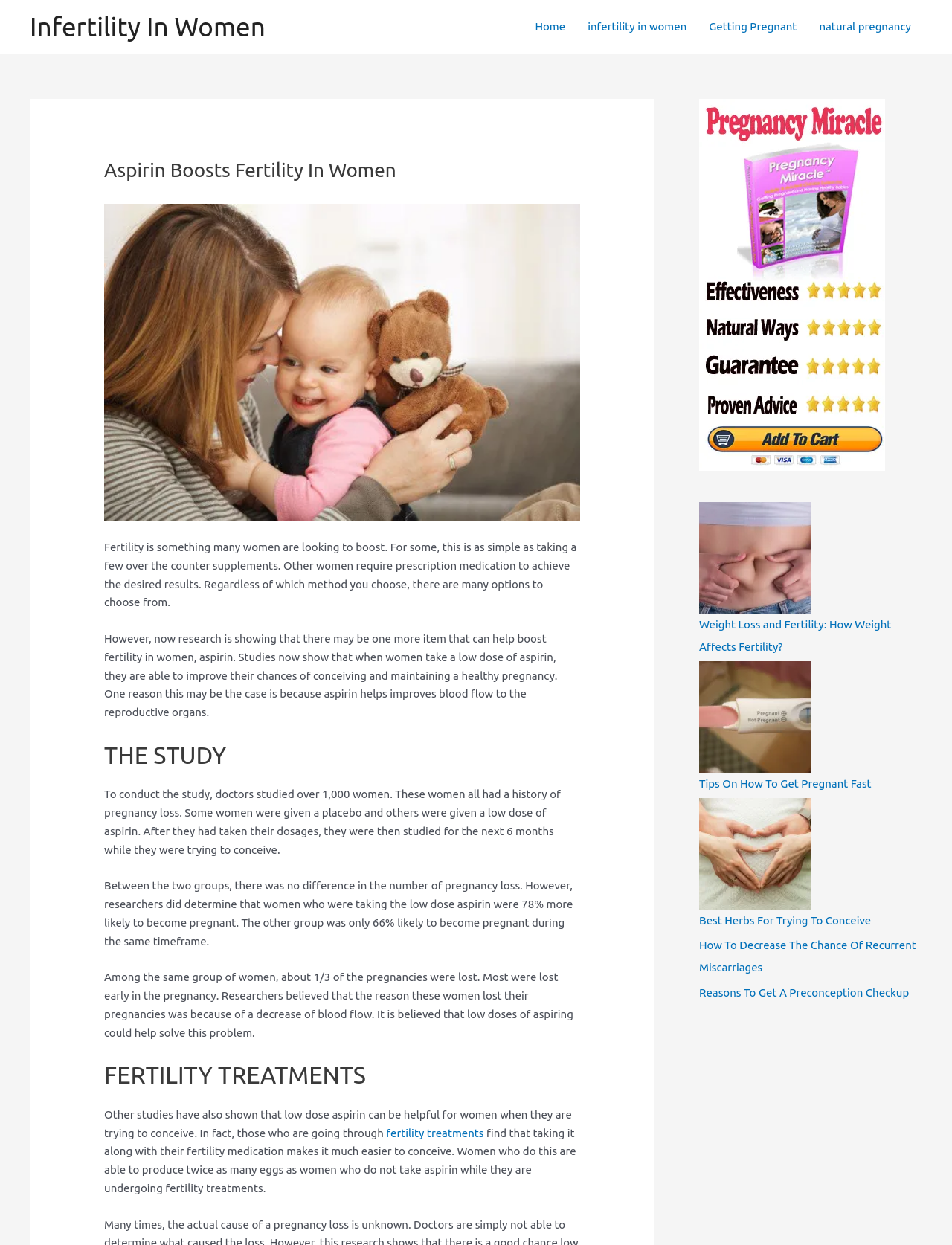Identify the bounding box coordinates of the area you need to click to perform the following instruction: "Navigate to the home page".

[0.55, 0.001, 0.606, 0.042]